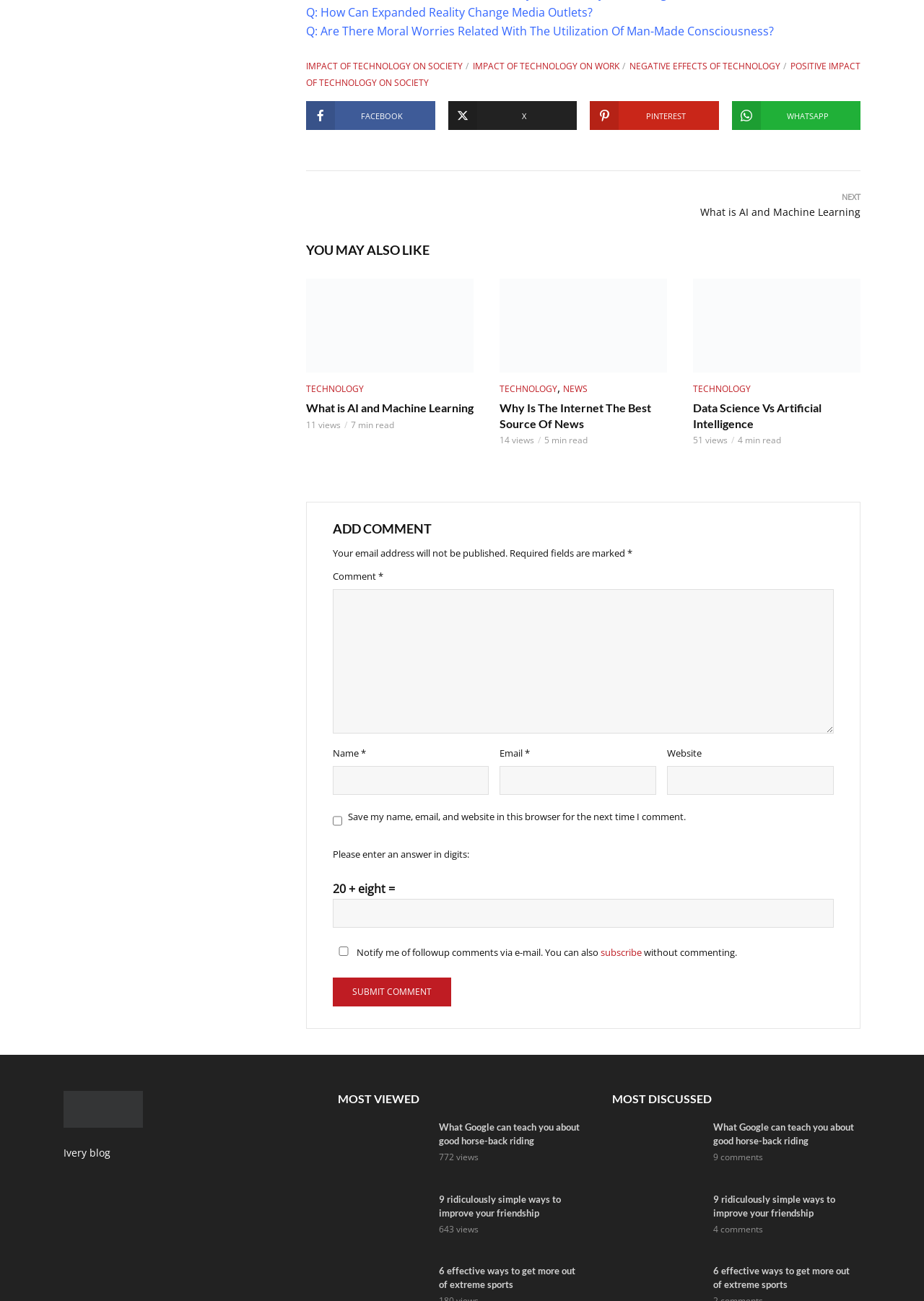Provide a short answer using a single word or phrase for the following question: 
What is the topic of the article 'Q: How Can Expanded Reality Change Media Outlets?'?

Media Outlets